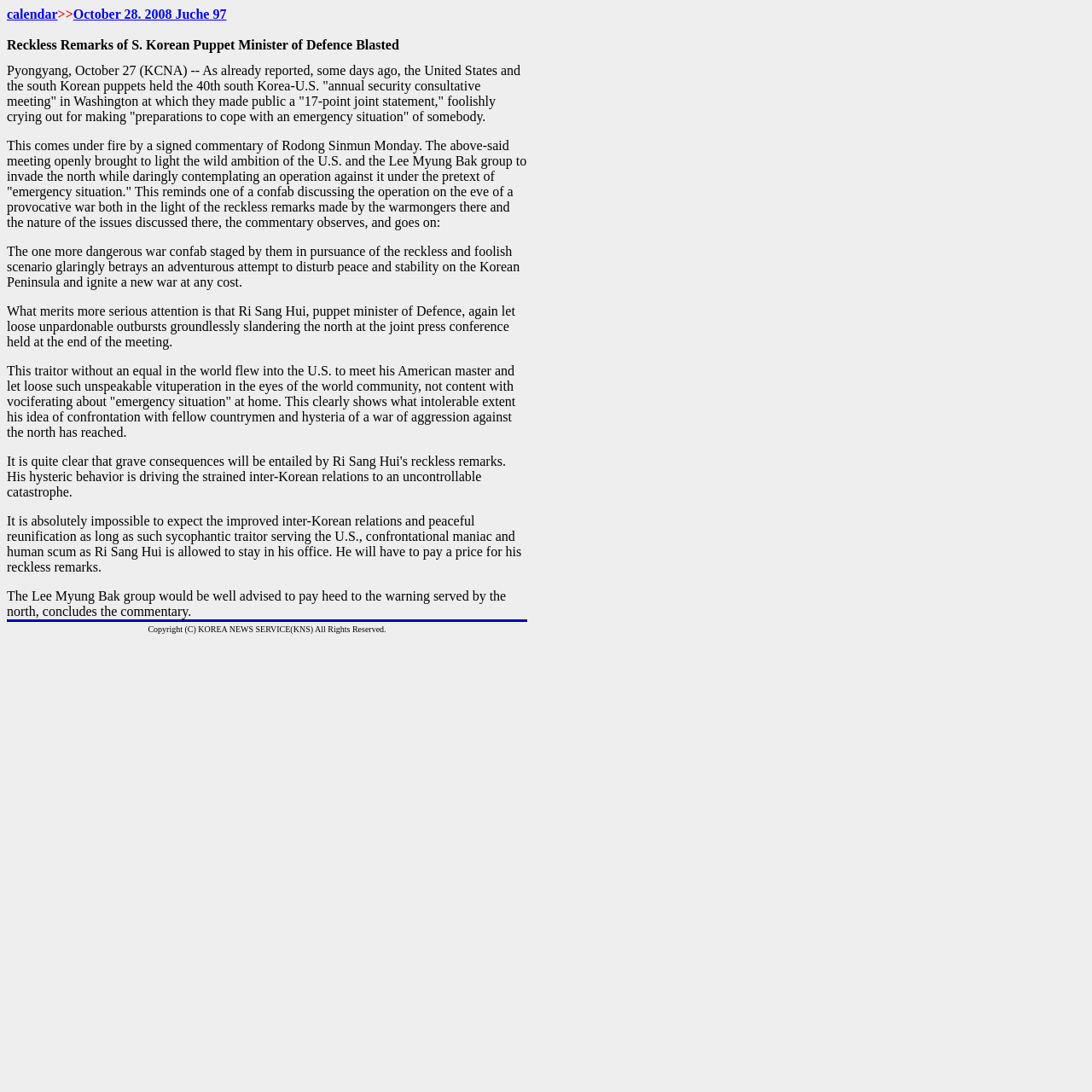What is the title of the article?
Please answer the question with a detailed response using the information from the screenshot.

I found the title by looking at the text content of the LayoutTableCell element with bounding box coordinates [0.006, 0.034, 0.483, 0.048].